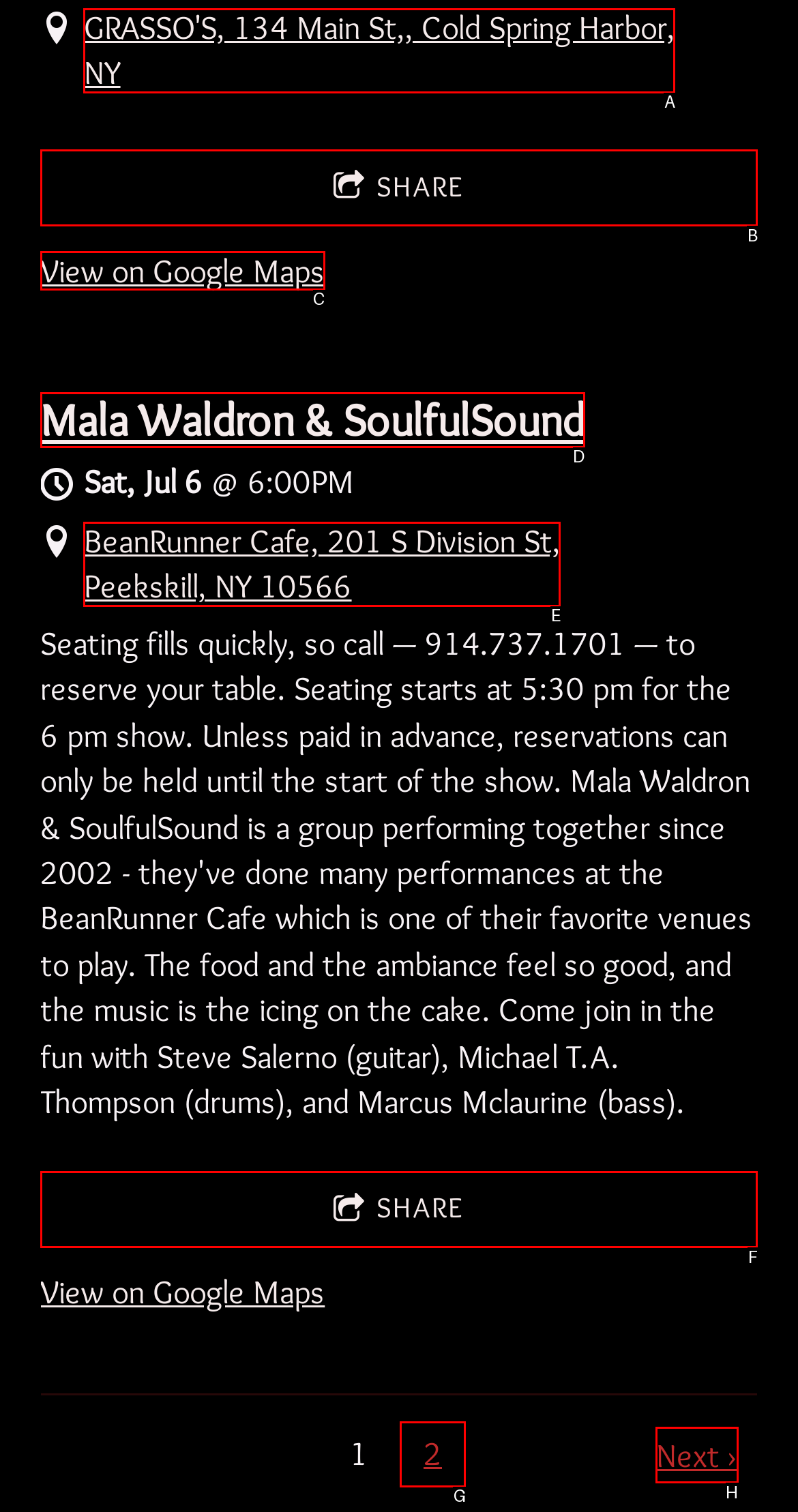Point out the option that needs to be clicked to fulfill the following instruction: Go to the next page
Answer with the letter of the appropriate choice from the listed options.

H